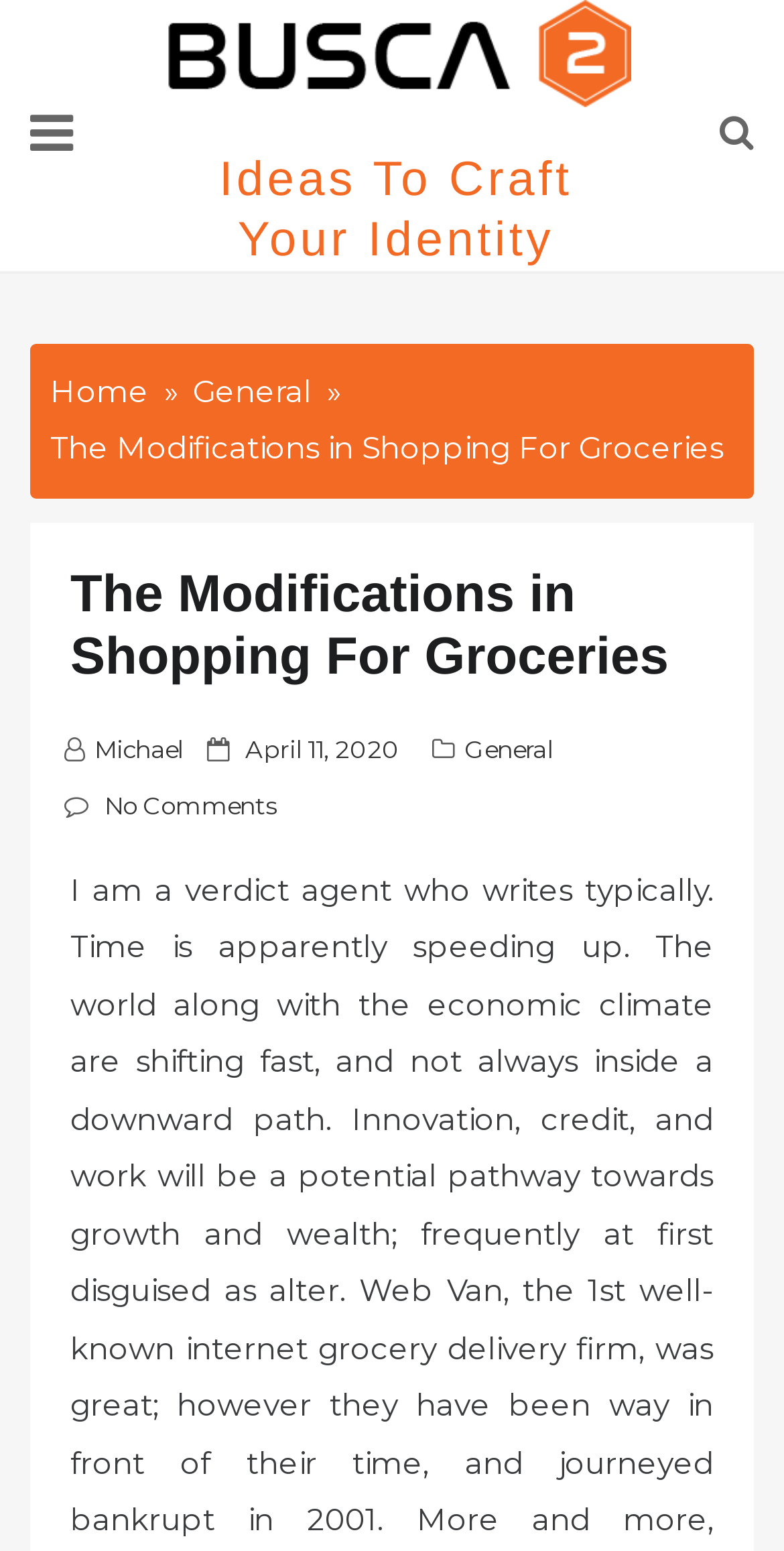What is the category of the post?
Using the visual information, respond with a single word or phrase.

General